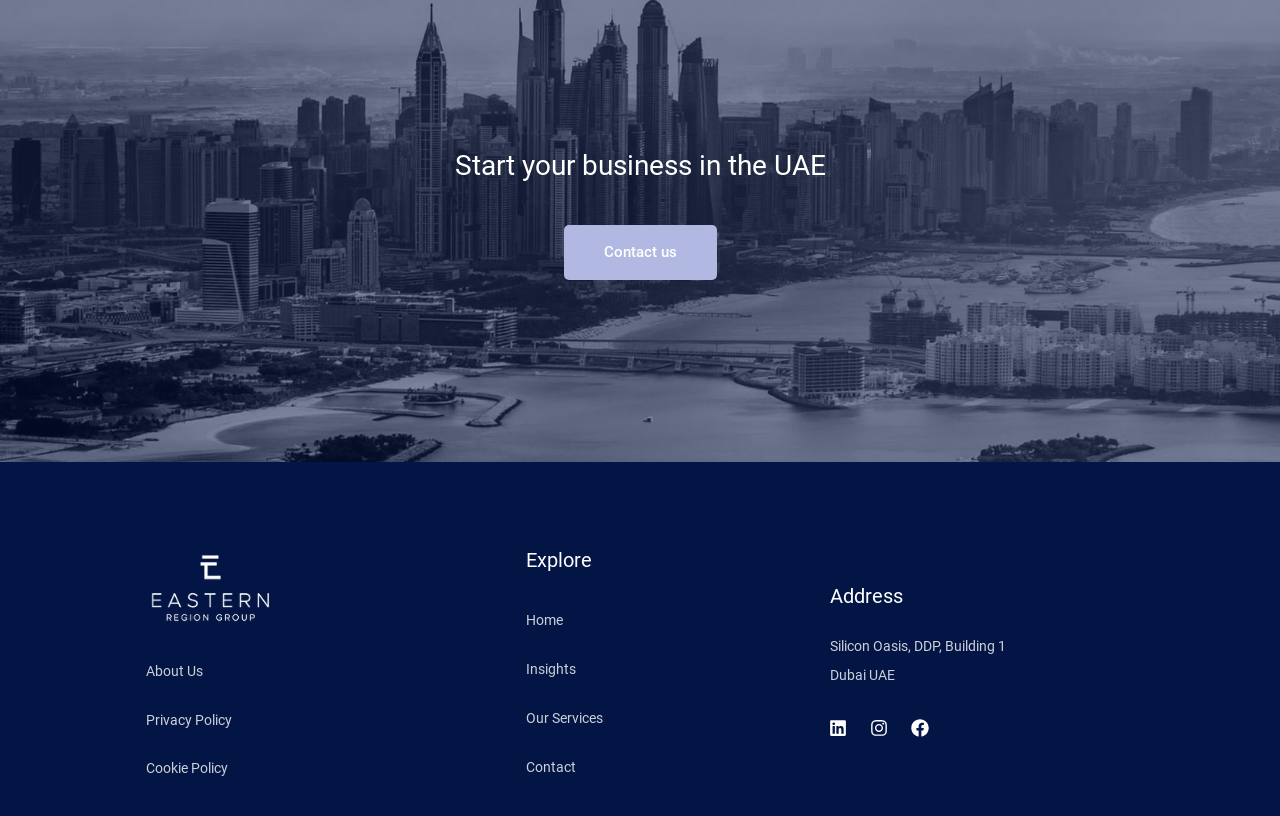Locate the bounding box coordinates of the UI element described by: "Cookie Policy". Provide the coordinates as four float numbers between 0 and 1, formatted as [left, top, right, bottom].

[0.114, 0.932, 0.178, 0.951]